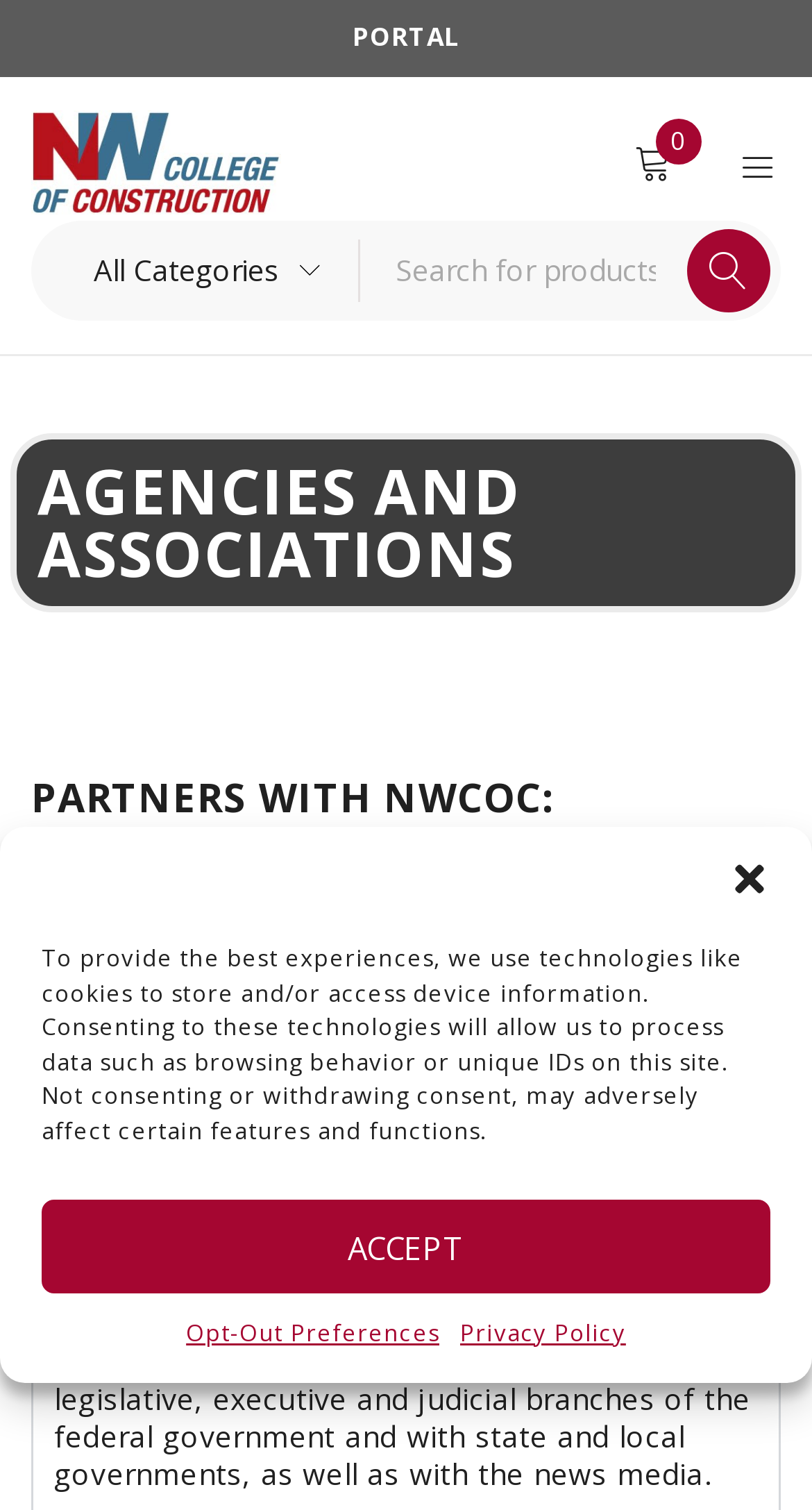Given the element description, predict the bounding box coordinates in the format (top-left x, top-left y, bottom-right x, bottom-right y). Make sure all values are between 0 and 1. Here is the element description: name="s" placeholder="Search for products"

[0.441, 0.146, 0.962, 0.213]